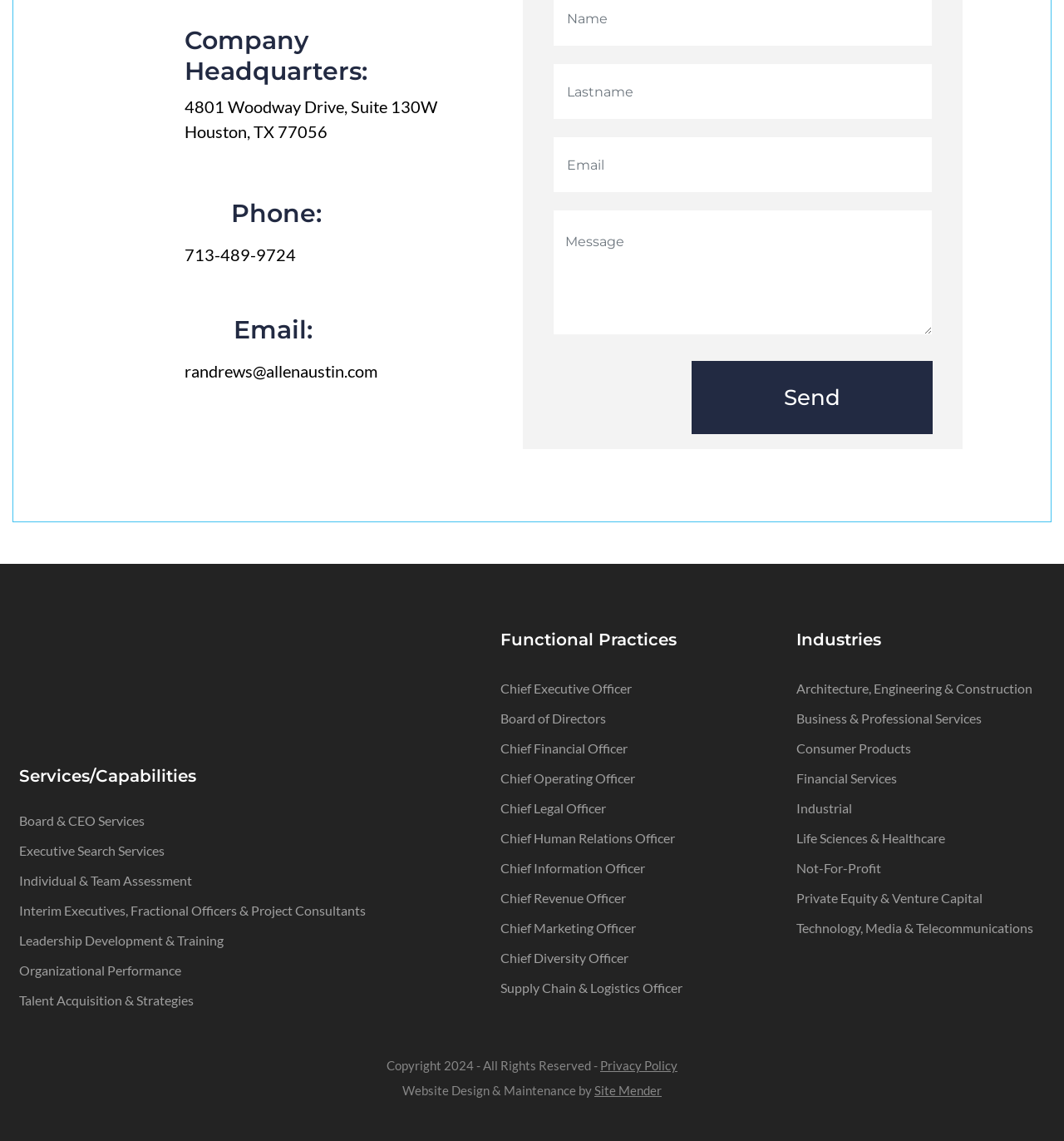Identify the bounding box coordinates for the element that needs to be clicked to fulfill this instruction: "Learn about Chief Executive Officer". Provide the coordinates in the format of four float numbers between 0 and 1: [left, top, right, bottom].

[0.47, 0.596, 0.593, 0.61]